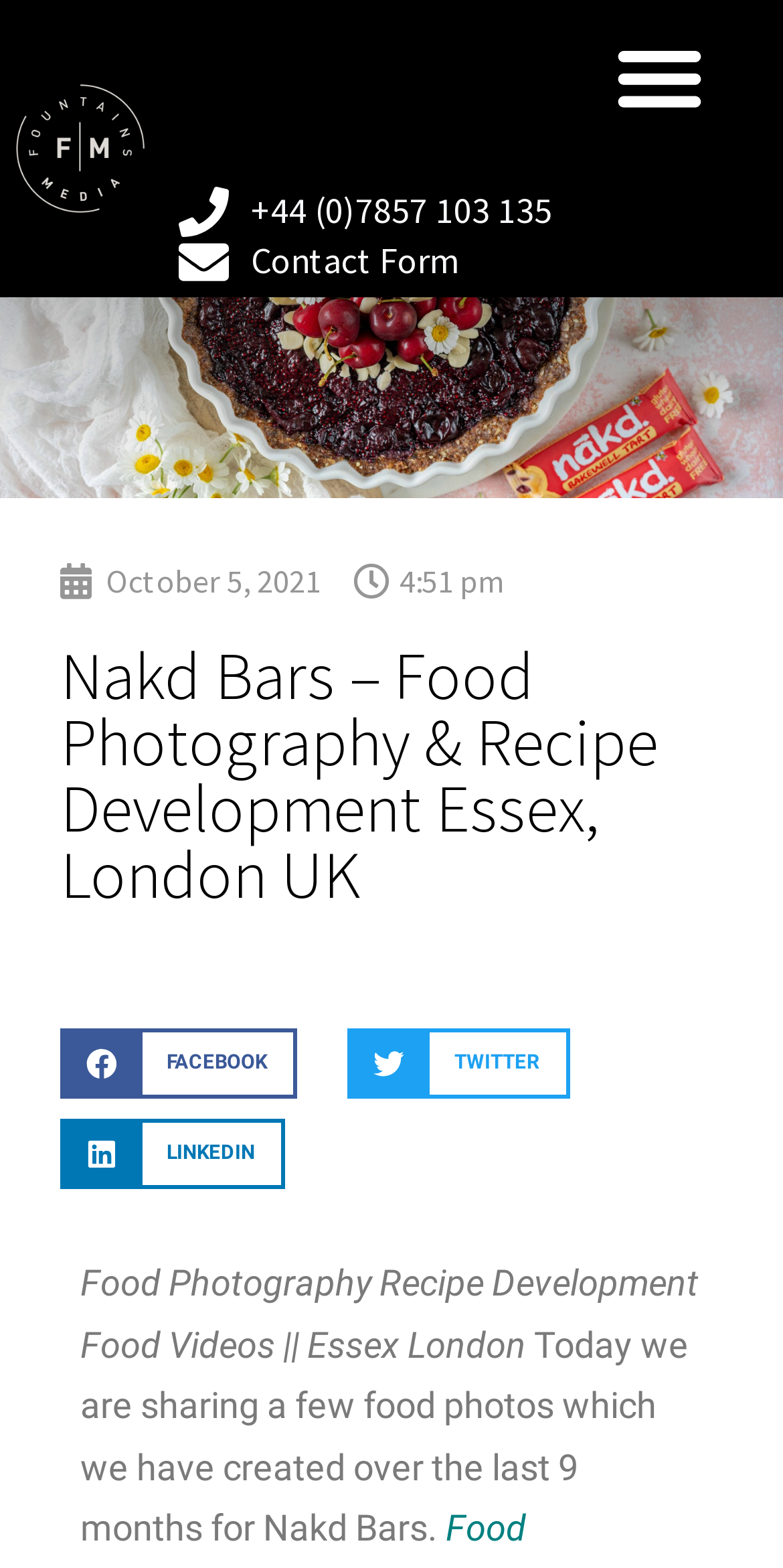What is the phone number to contact?
Based on the image, answer the question with as much detail as possible.

I found the phone number by looking at the link element with the text '+44 (0)7857 103 135' which is located at the top of the webpage.